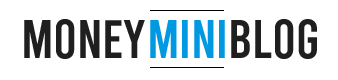Create an extensive caption that includes all significant details of the image.

The image prominently features the logo of "MoneyMiniBlog," showcasing the brand name in a bold, modern font. The word "MONEY" is displayed in black, while "MINI" stands out in a bright blue, and "BLOG" is again in black. This striking color contrast and clean design convey a sense of professionalism and energy, aligning with the blog's focus on finance, productivity, and insightful guides for readers. Positioned above the navigation links, the logo serves as a key identifier for visitors, emphasizing the blog's commitment to delivering concise and effective financial advice.